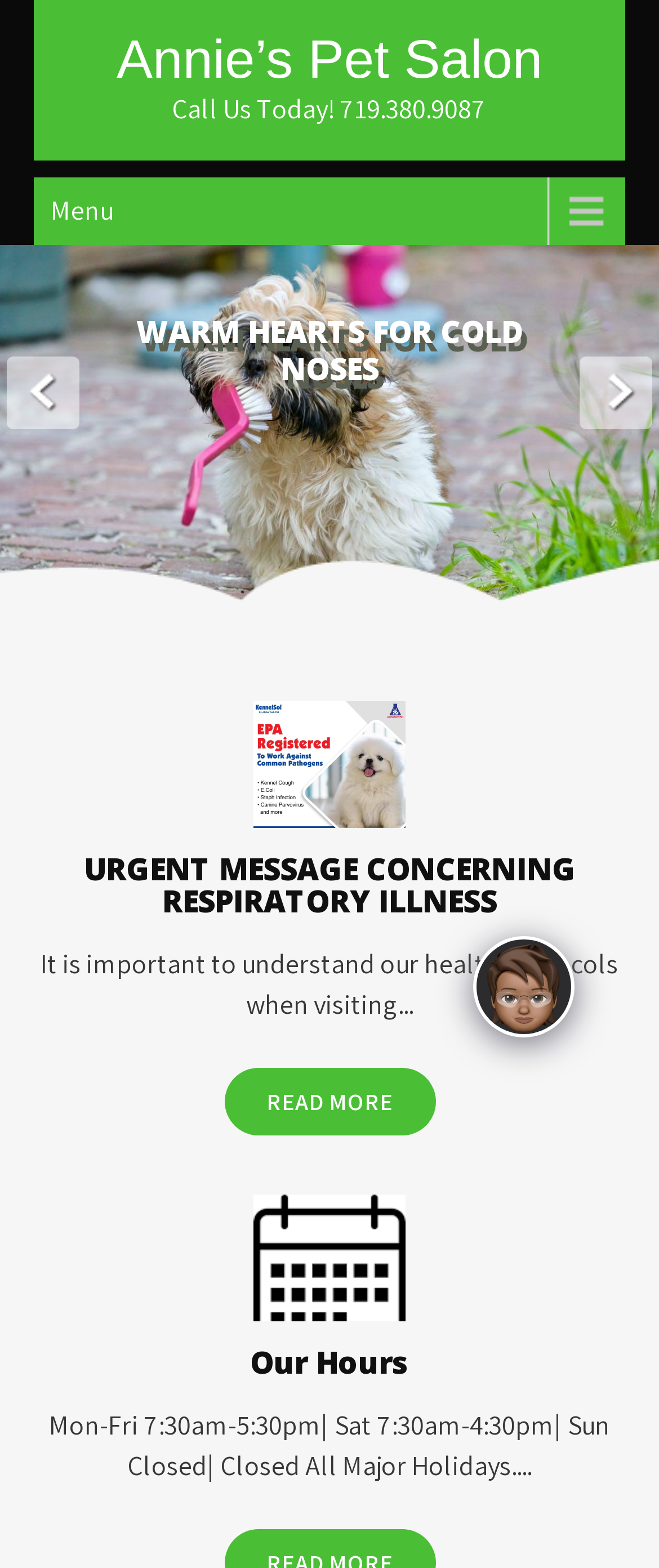What is the business name?
Analyze the screenshot and provide a detailed answer to the question.

The business name is mentioned in the heading 'Annie’s Pet Salon' which is located at the top of the webpage and also in the link 'Annie’s Pet Salon'.